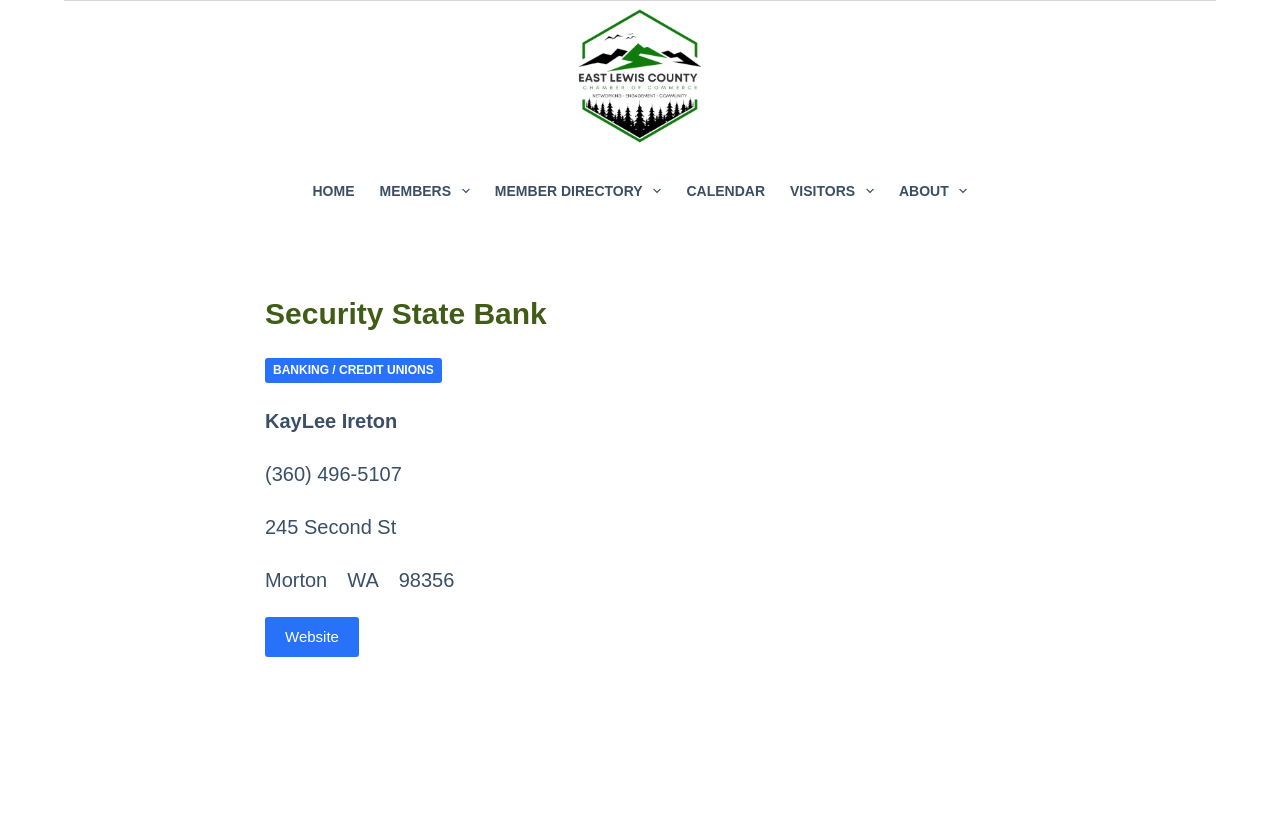Given the content of the image, can you provide a detailed answer to the question?
What is the name of the person associated with the bank?

I found the answer by looking at the contact information section of the webpage, where it lists the name 'KayLee Ireton' as the person associated with the bank.